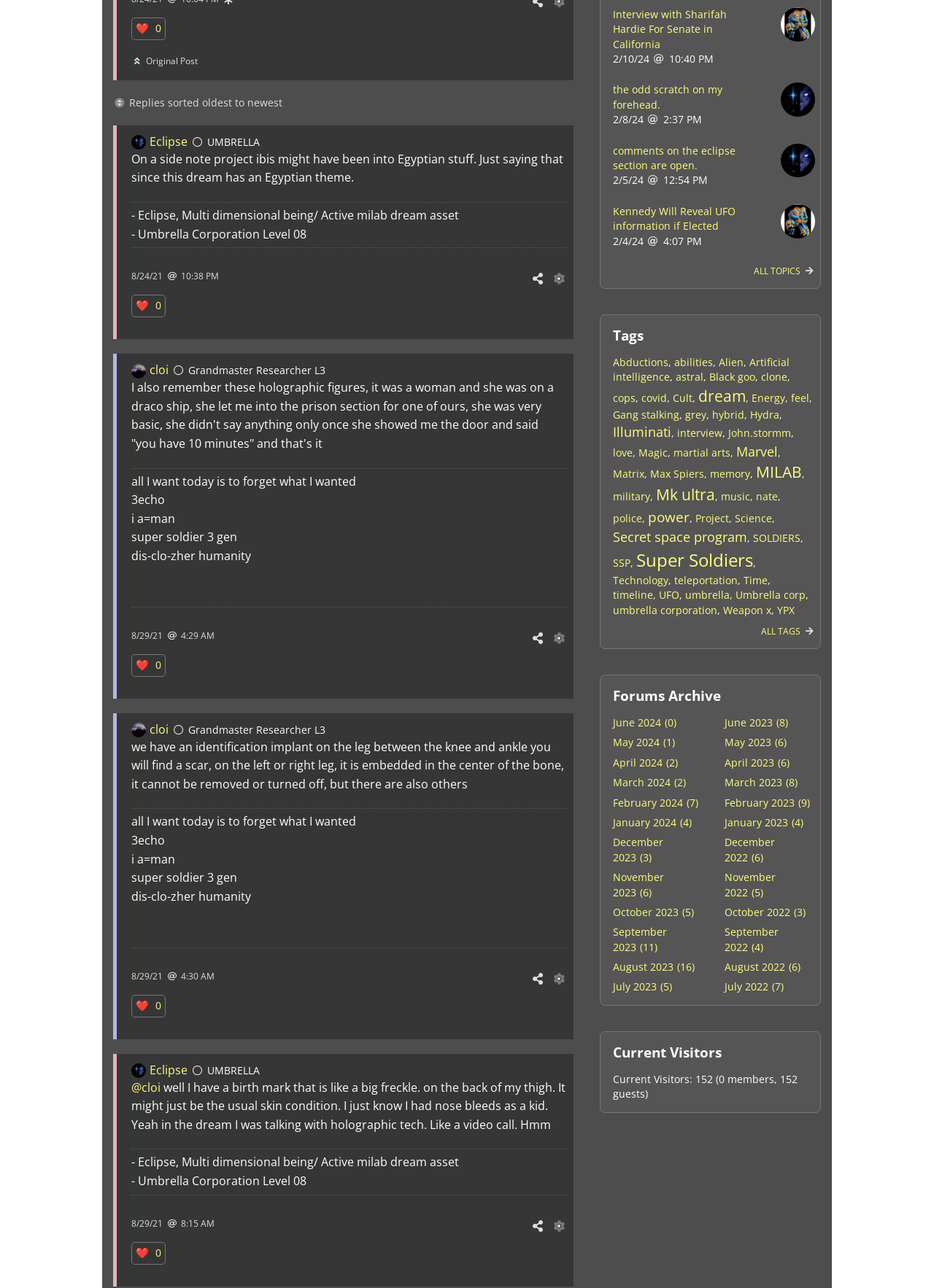Show the bounding box coordinates of the element that should be clicked to complete the task: "View the post from 'cloi'".

[0.141, 0.281, 0.16, 0.293]